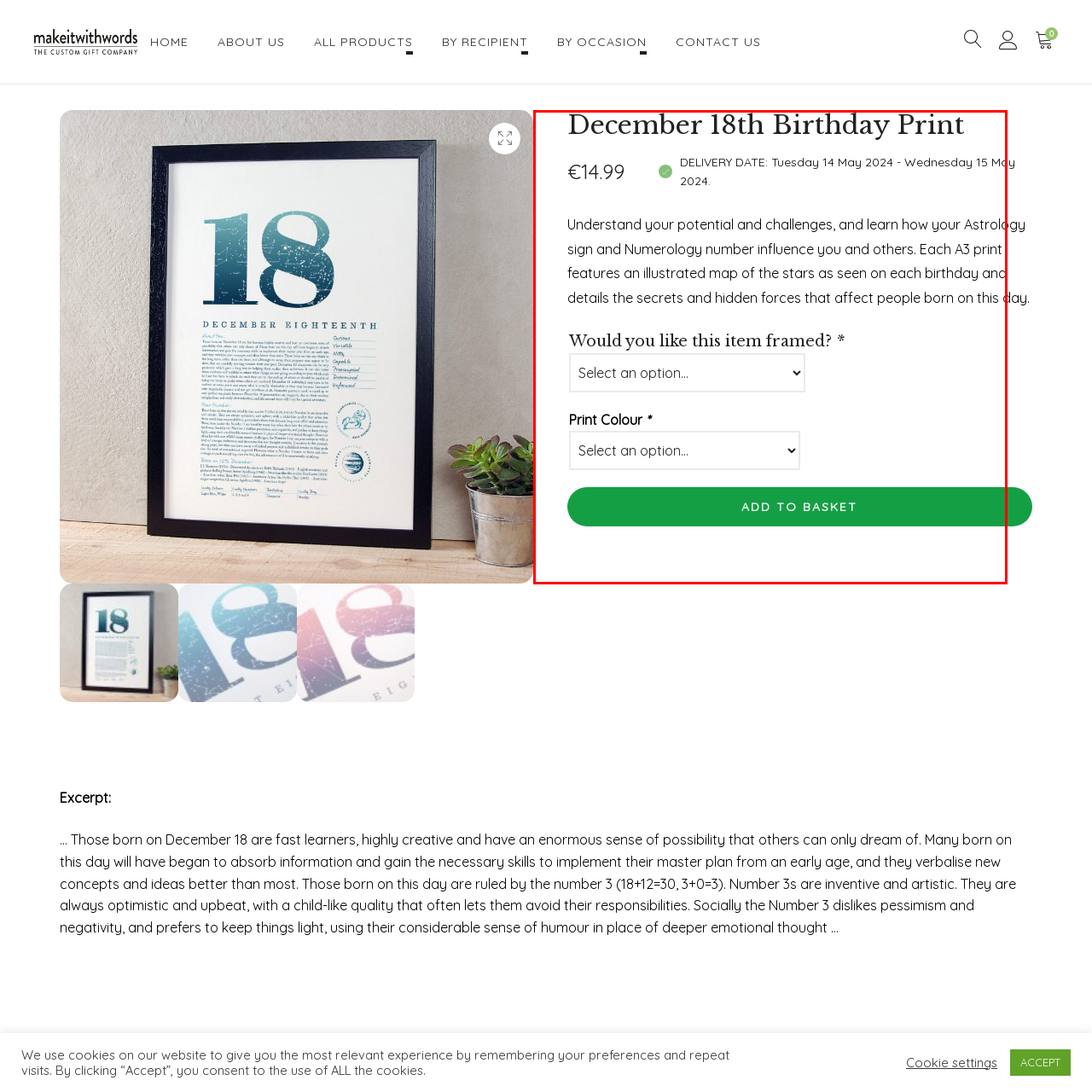Focus on the content within the red bounding box and answer this question using a single word or phrase: What is the purpose of the print besides being decorative?

To understand personal strengths and challenges